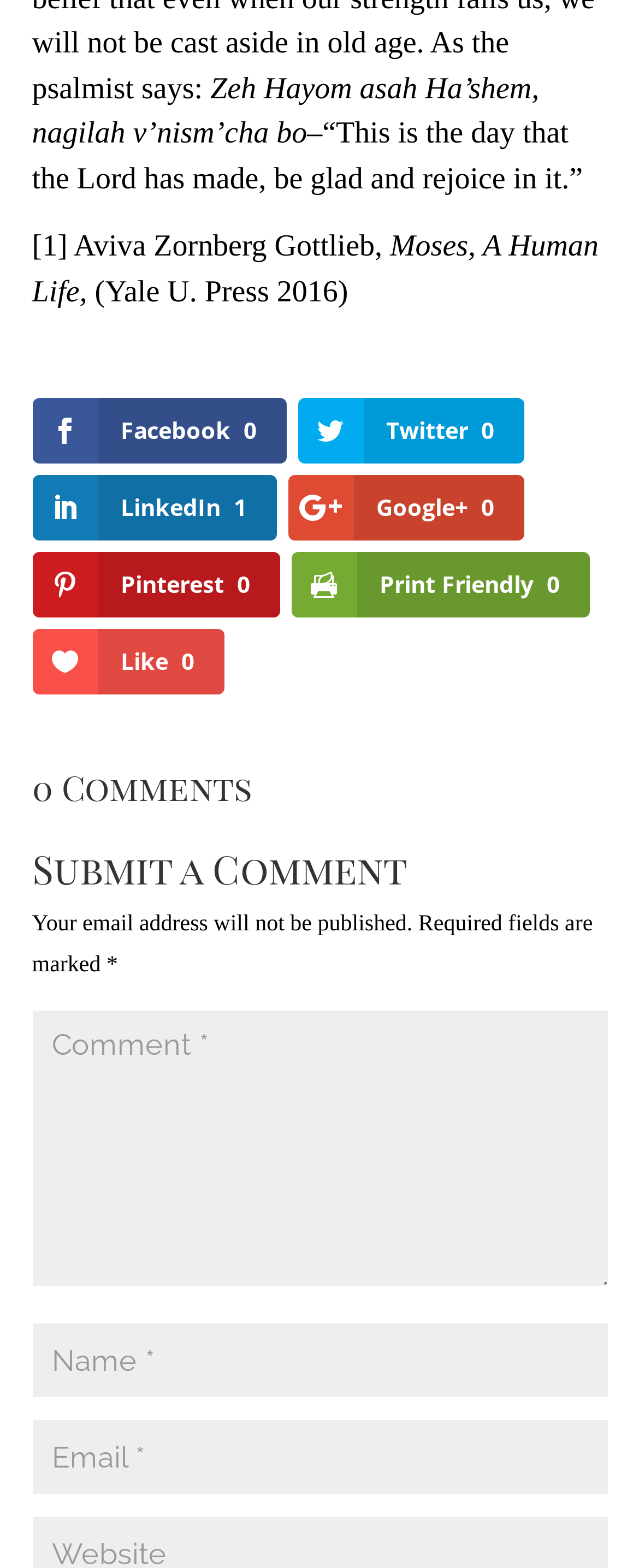How many fields are required to submit a comment?
Answer the question based on the image using a single word or a brief phrase.

3